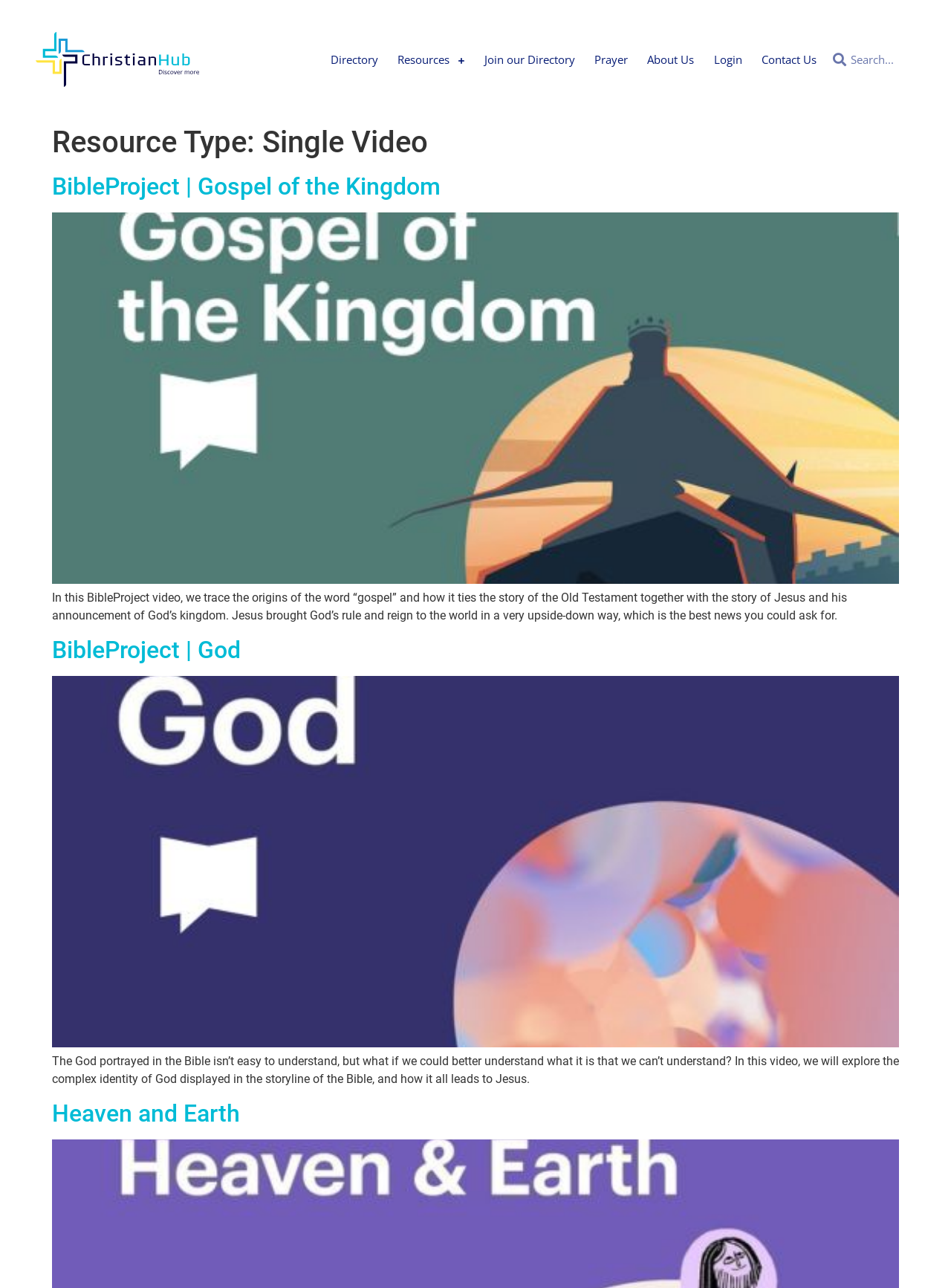What type of resource is being displayed?
Based on the screenshot, answer the question with a single word or phrase.

Single Video